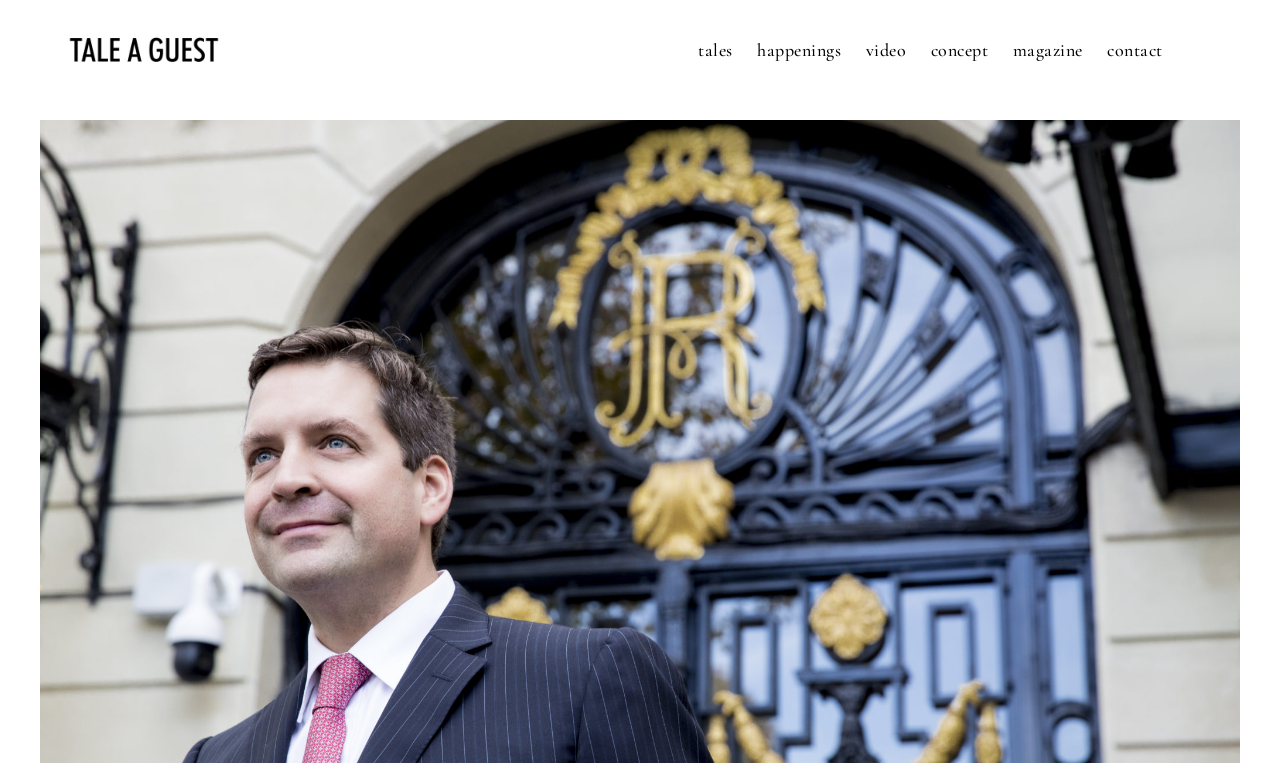Is there a logo on the webpage?
By examining the image, provide a one-word or phrase answer.

Yes